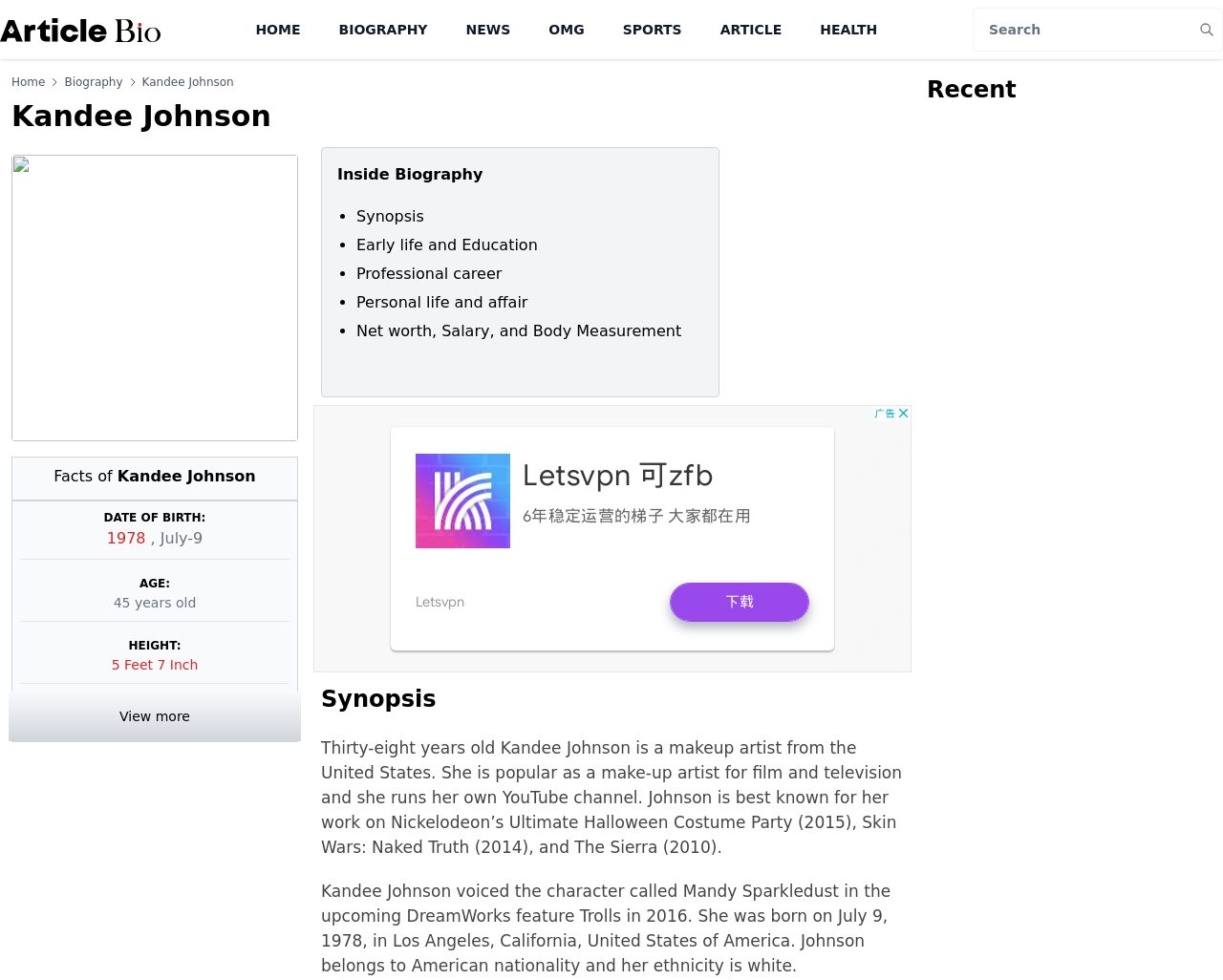Explain the contents of the webpage comprehensively.

This webpage is about Kandee Johnson's biography, featuring her personal and professional life. At the top, there is a navigation menu with links to "HOME", "BIOGRAPHY", "NEWS", "OMG", "SPORTS", "ARTICLE", and "HEALTH". Below the menu, there is a search bar with a "Search" button. 

On the left side, there is a sidebar with links to "Home" and "Biography", accompanied by small images. The main content area is divided into sections. The first section displays a table with Kandee Johnson's facts, including her date of birth, age, and height. 

Below the table, there is a section with links to different aspects of her life, such as "Synopsis", "Early life and Education", "Professional career", "Personal life and affair", and "Net worth, Salary, and Body Measurement". 

The main content area also features a brief biography of Kandee Johnson, describing her as a makeup artist from the United States, popular for her work on film and television, and her own YouTube channel. The biography also mentions her voice acting work in the DreamWorks feature Trolls and her birthplace and nationality. 

At the bottom of the page, there is a section with a heading "Recent", but its content is not specified. There is also an advertisement iframe on the right side of the page.